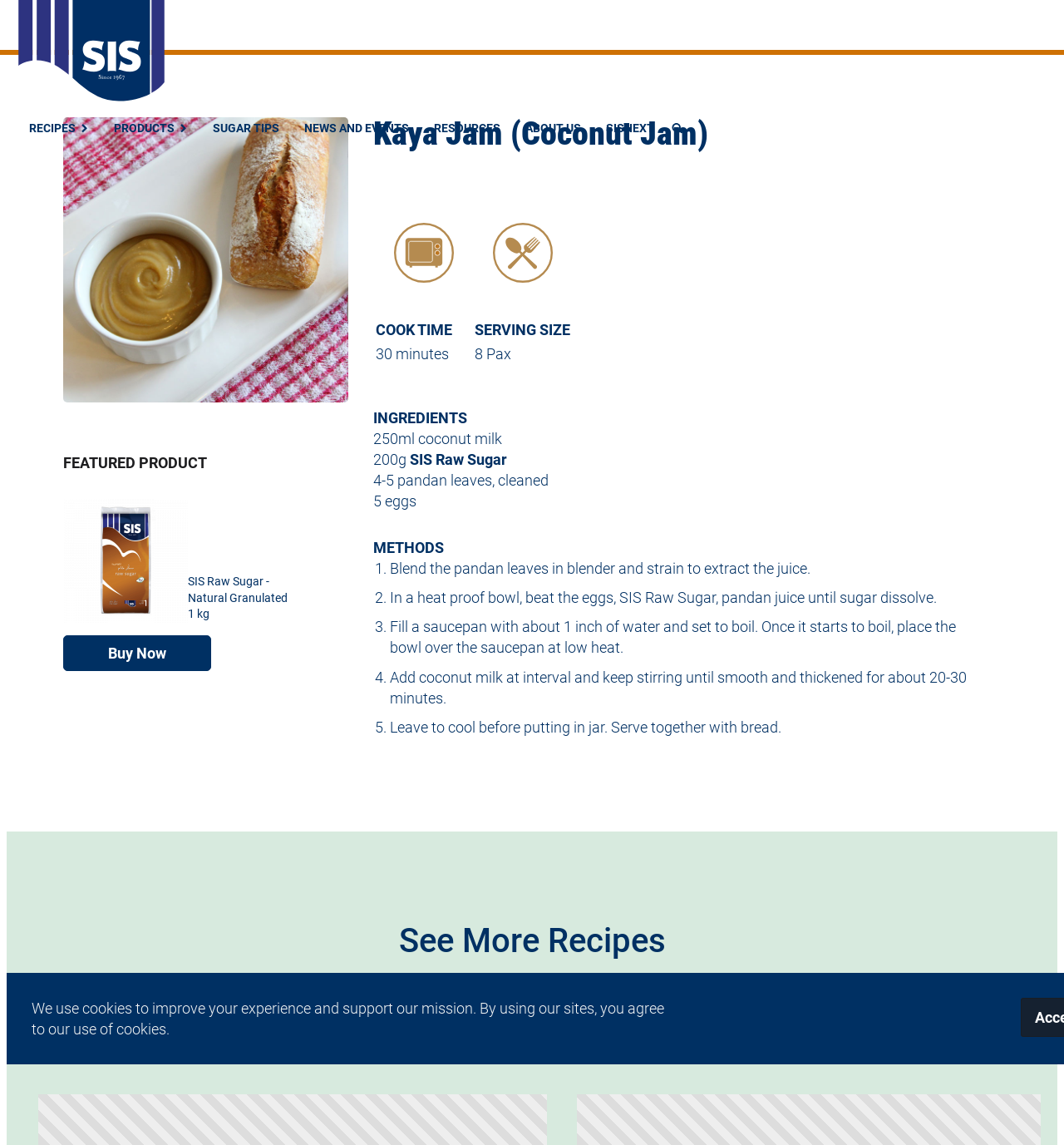What is the first step in the methods section of the recipe?
Please provide a single word or phrase in response based on the screenshot.

Blend pandan leaves